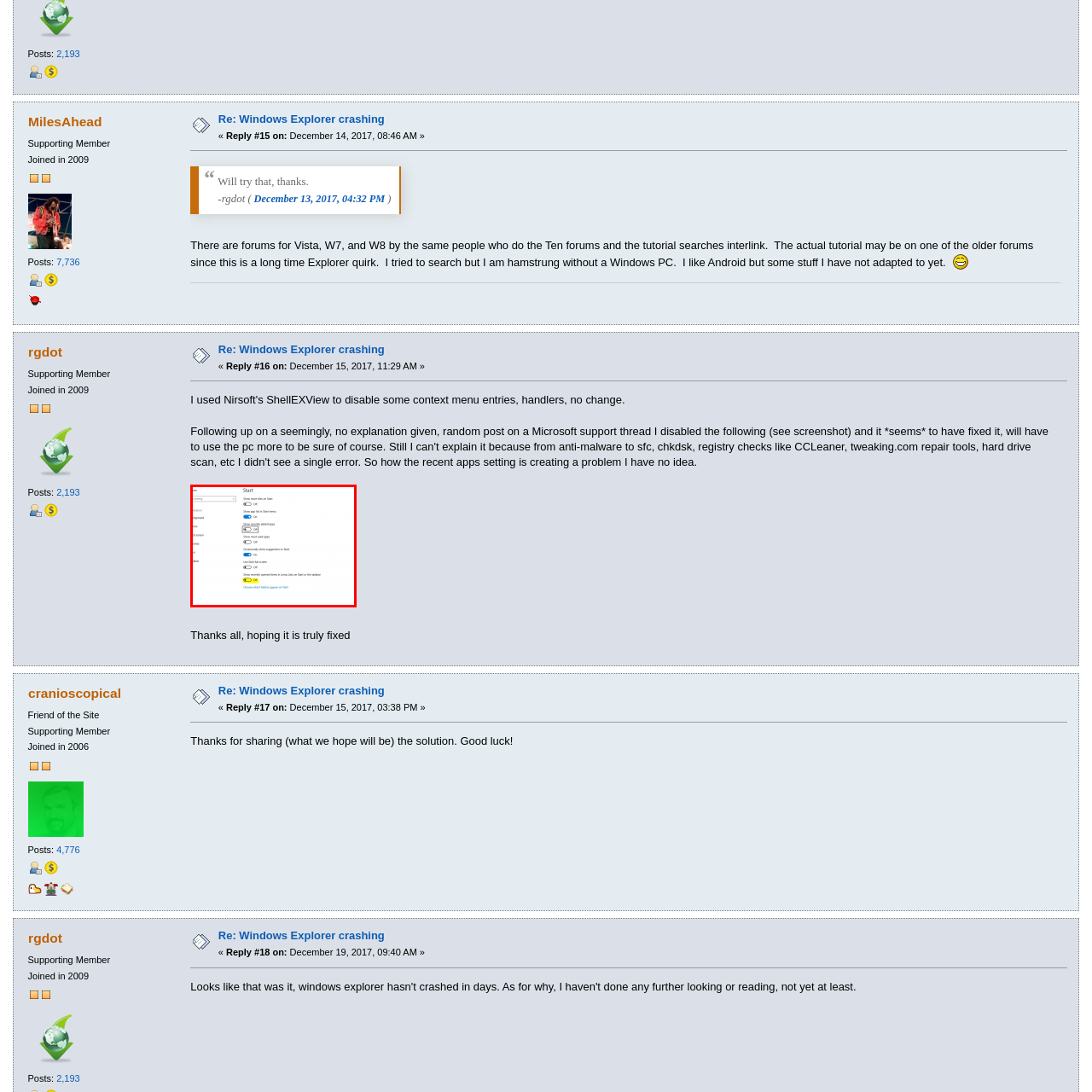Describe in detail the portion of the image that is enclosed within the red boundary.

The image displays a screenshot of the Windows Start menu settings. It features various configuration options that allow users to customize their Start menu experience. The settings include toggles for displaying recently opened items in the Start menu and taskbar, showing most used apps, and enabling suggestions in the Start menu. Additionally, a section at the bottom prompts users to choose which folders appear in the Start menu, providing flexibility in managing access to important directories right from the Start interface. The overall layout is clean and organized, designed to enhance user interaction with the operating system.